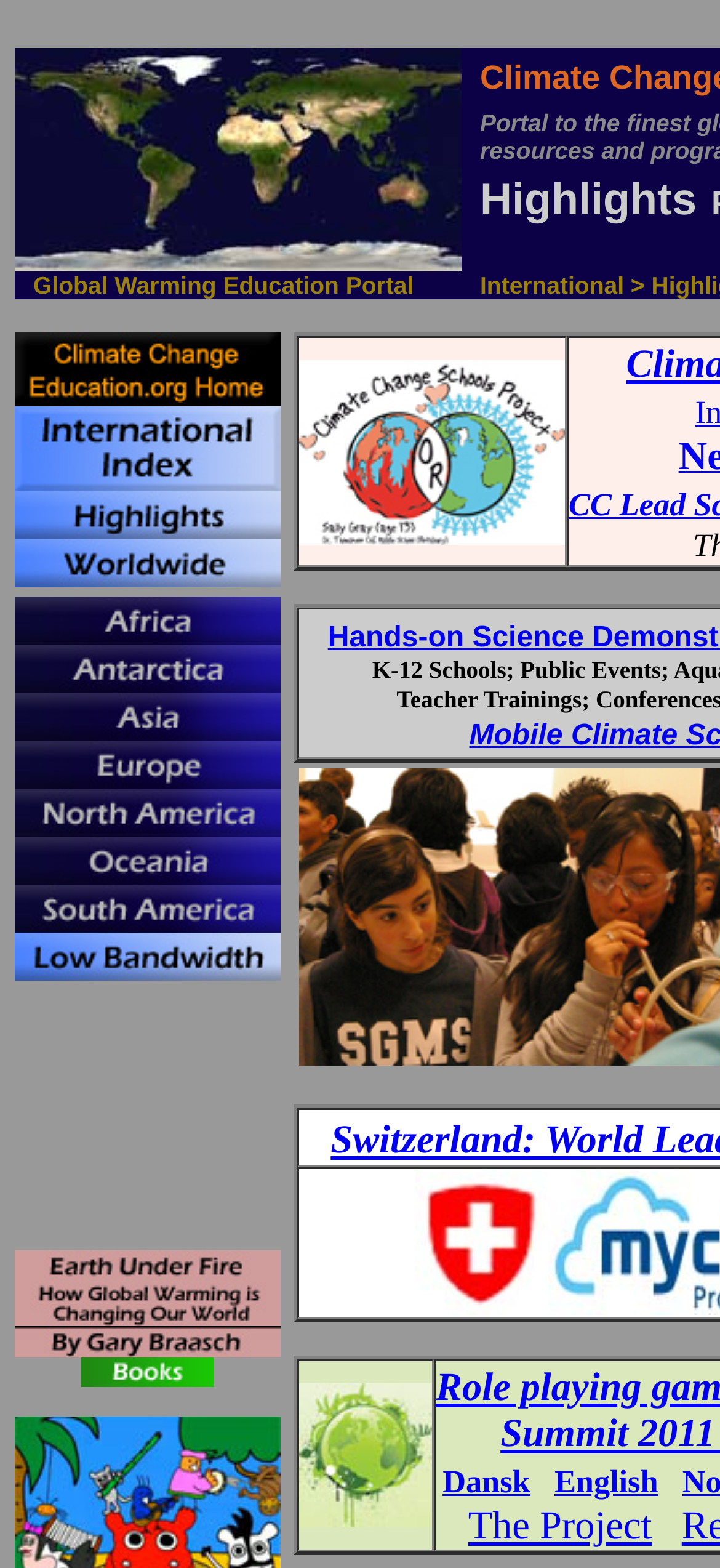What is the language option after English?
Using the image as a reference, give a one-word or short phrase answer.

None